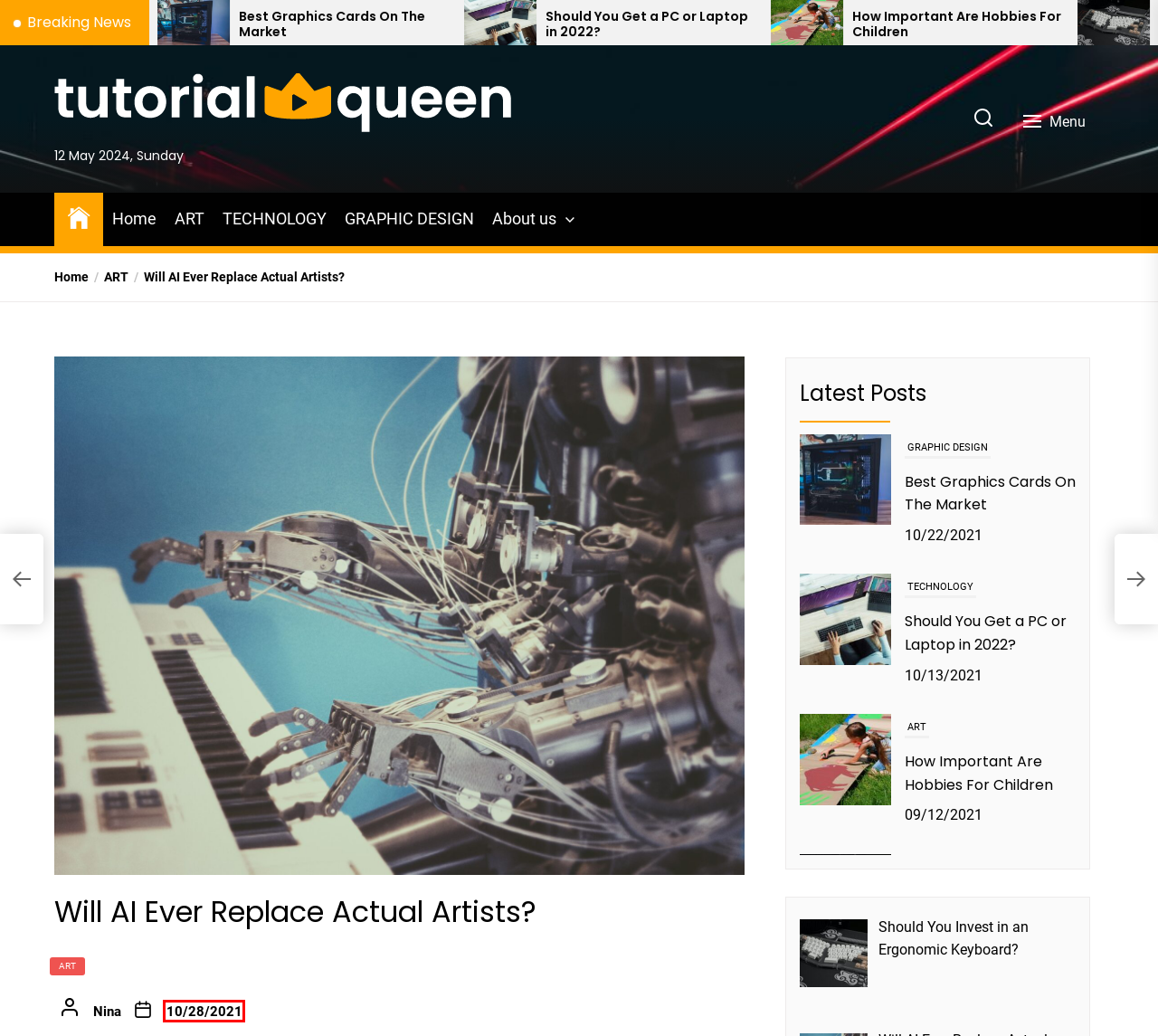Look at the screenshot of the webpage and find the element within the red bounding box. Choose the webpage description that best fits the new webpage that will appear after clicking the element. Here are the candidates:
A. ART -
B. Nina -
C. -
D. 10/28/2021 -
E. Should You Invest in an Ergonomic Keyboard? -
F. How Important Are Hobbies For Children -
G. About us -
H. Best Graphics Cards On The Market -

D